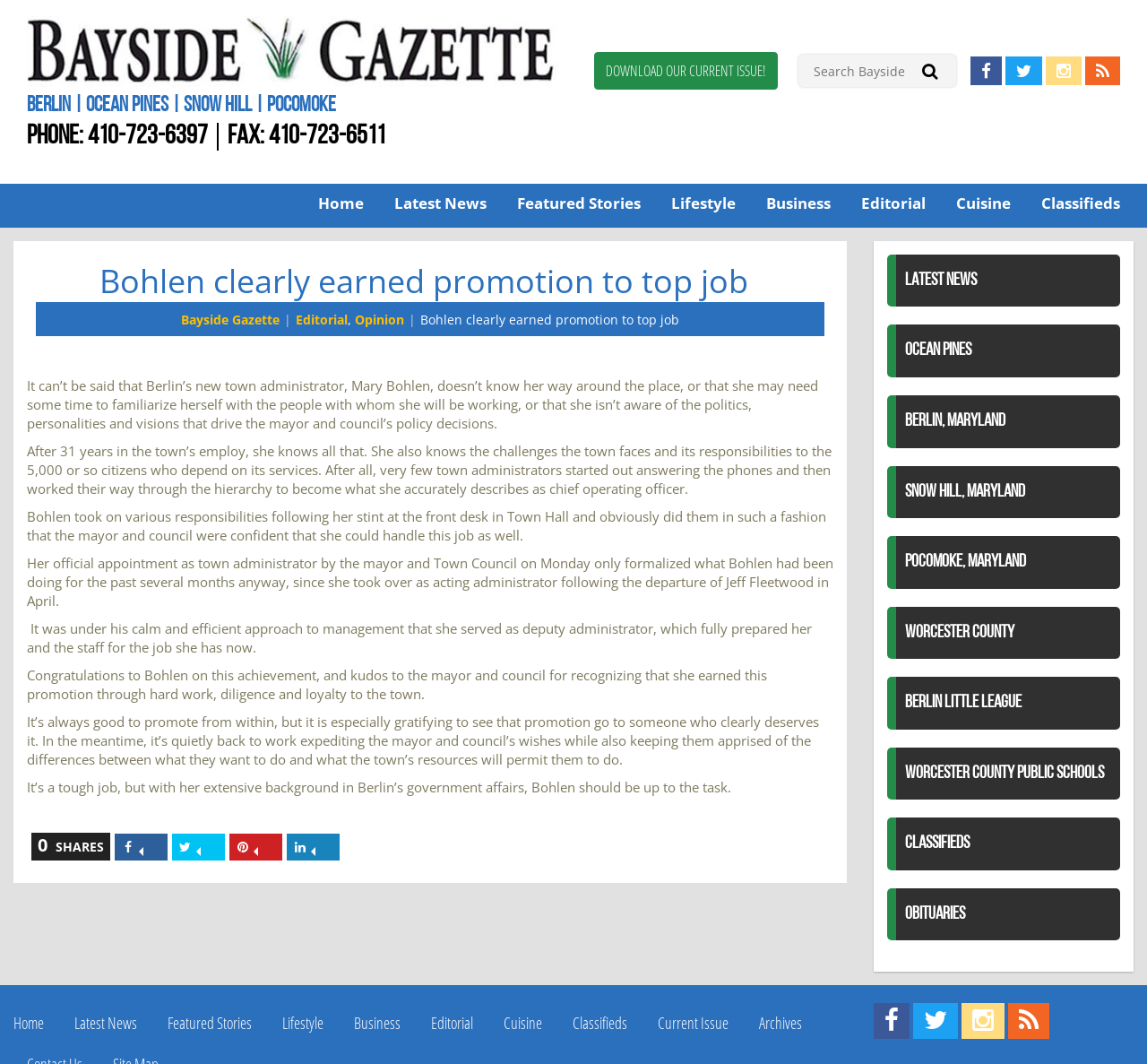Determine the coordinates of the bounding box that should be clicked to complete the instruction: "Search Bayside". The coordinates should be represented by four float numbers between 0 and 1: [left, top, right, bottom].

[0.696, 0.051, 0.834, 0.082]